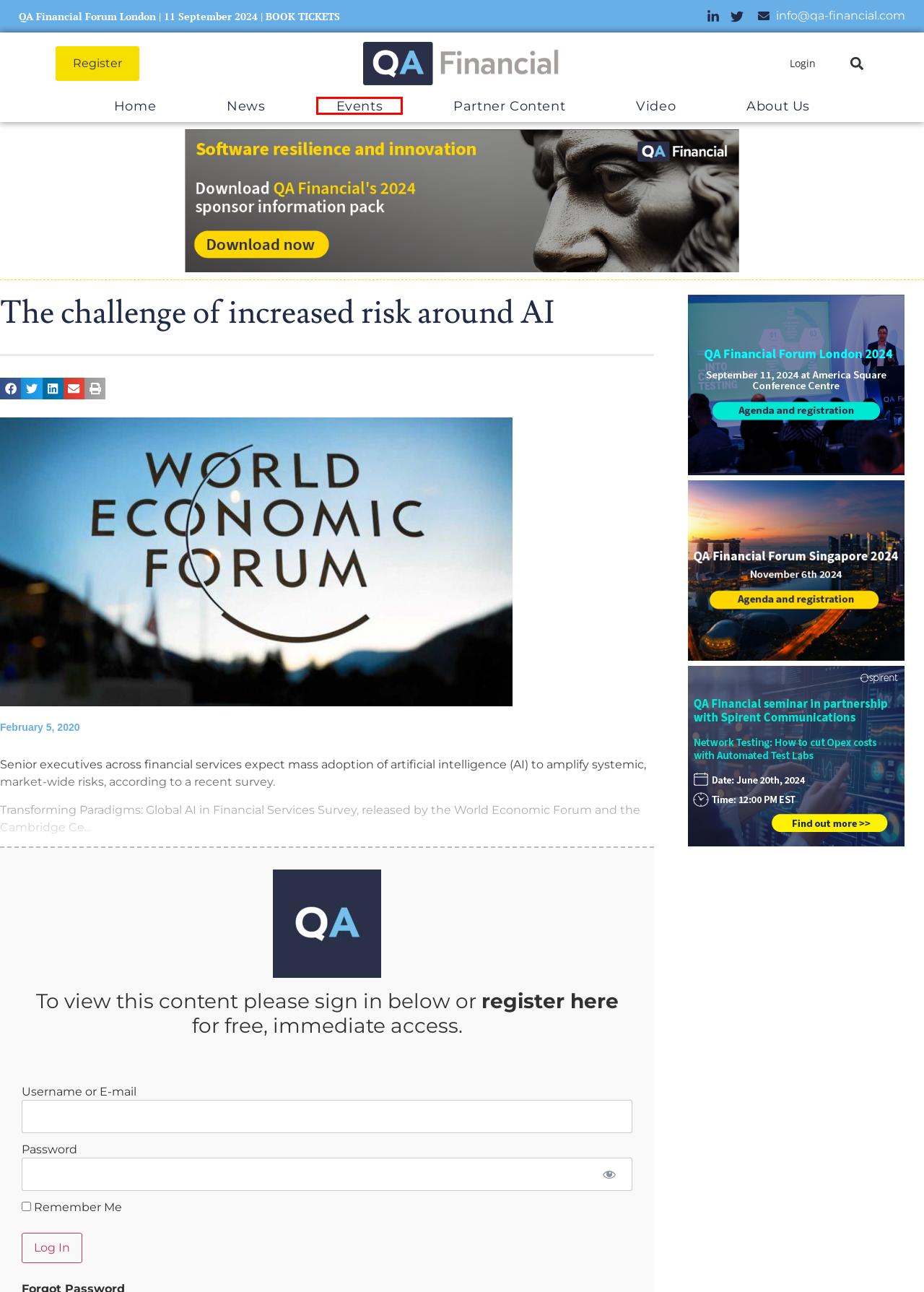View the screenshot of the webpage containing a red bounding box around a UI element. Select the most fitting webpage description for the new page shown after the element in the red bounding box is clicked. Here are the candidates:
A. Events - QA Financial
B. QA News Subscription – QA Financial
C. News - QA Financial
D. About Us - QA Financial
E. The QA Financial Forum London 2024
F. Network Testing:How to cut OpEx costs with Automated Test Labs
G. Login - QA Financial
H. Partner content: Quali on test environments - QA Financial

A